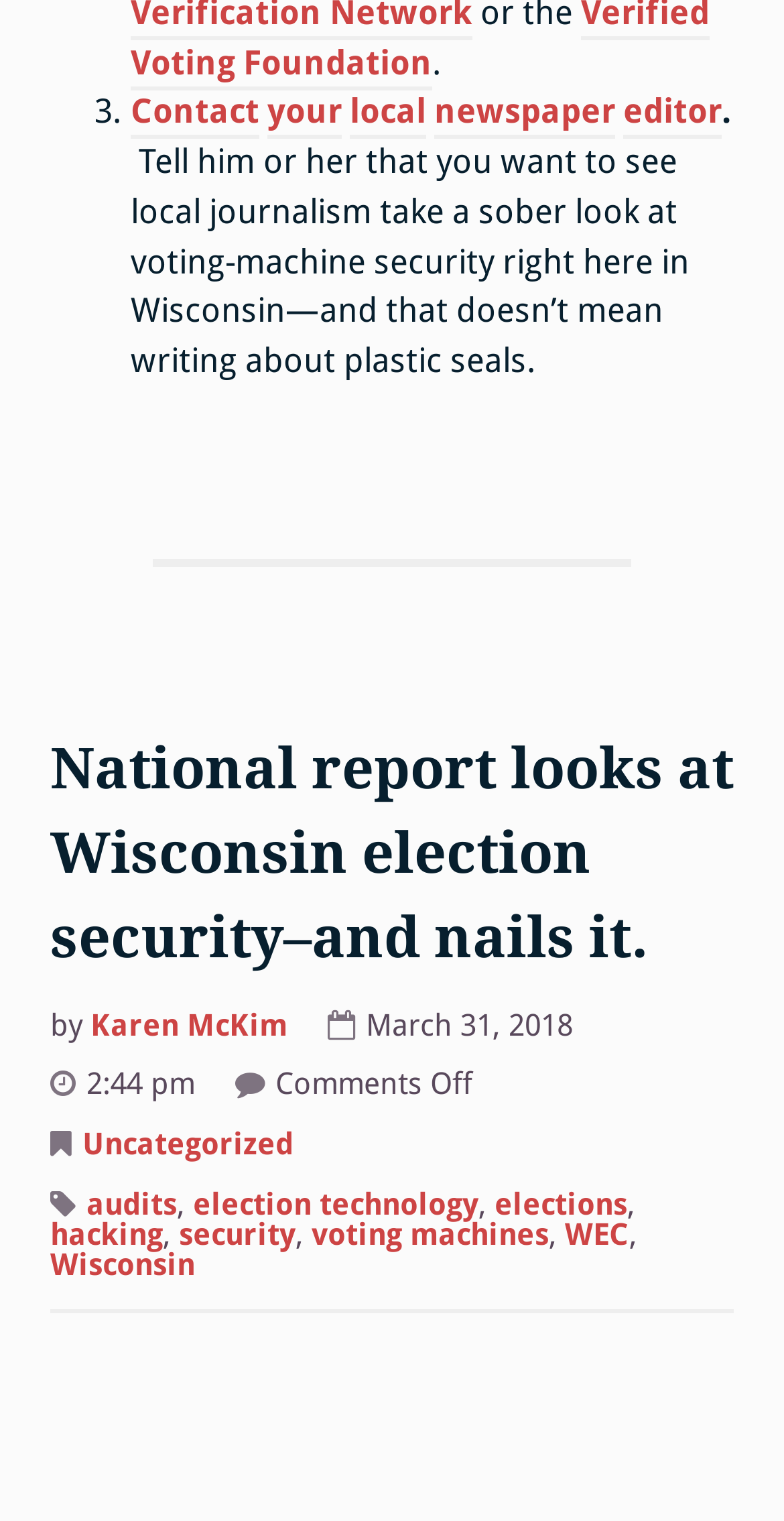Please specify the bounding box coordinates for the clickable region that will help you carry out the instruction: "Read more about Wisconsin election security".

[0.064, 0.484, 0.936, 0.644]